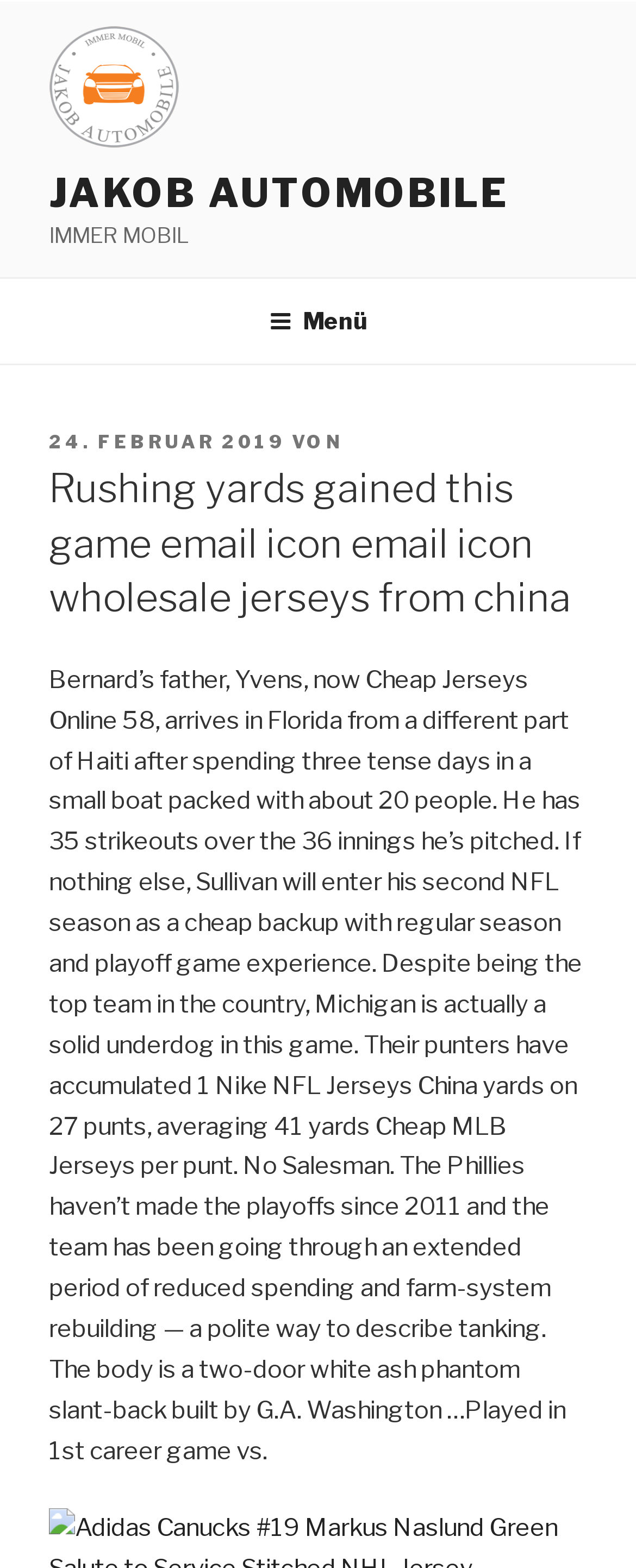Please provide a comprehensive answer to the question below using the information from the image: What is the name of the automobile company?

The name of the automobile company can be found in the link and image elements with the text 'Jakob Automobile' and 'JAKOB AUTOMOBILE' respectively, which suggests that it is the name of the company.